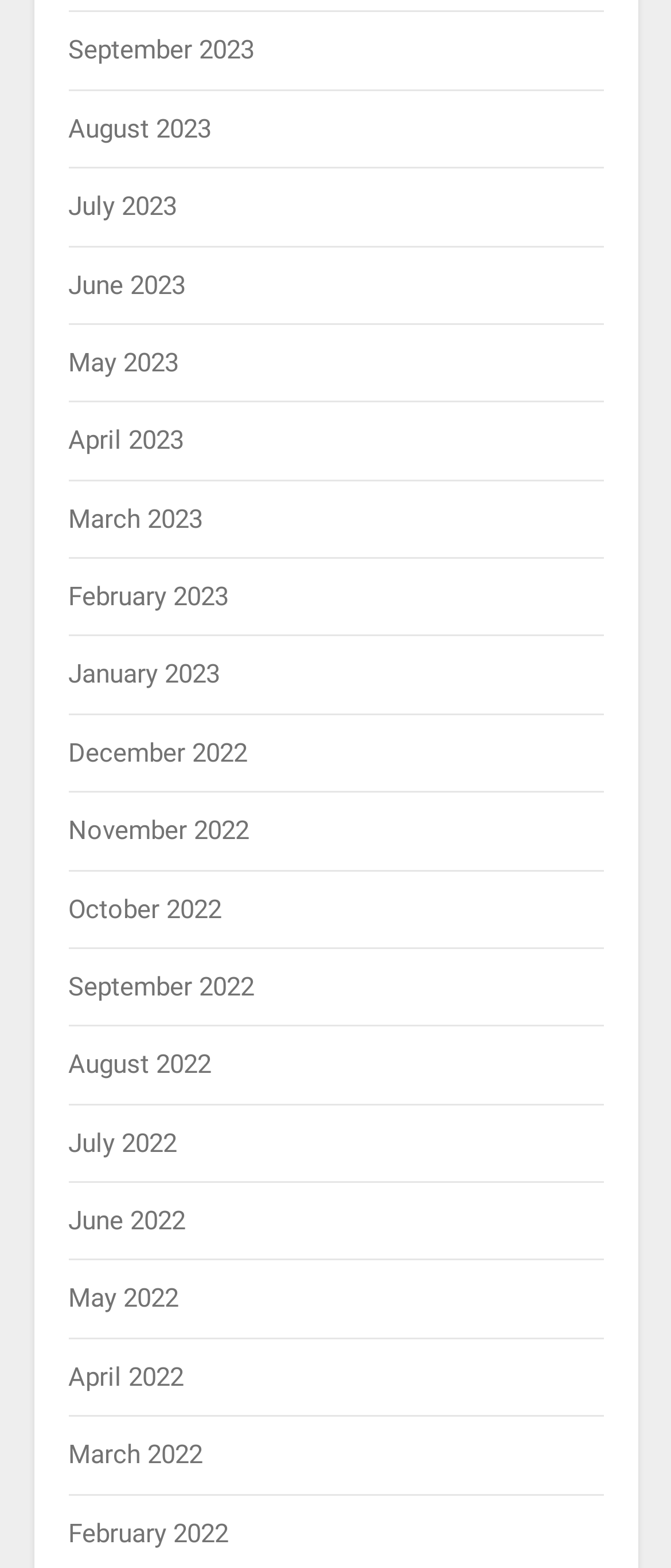Are the links organized in chronological order?
Look at the image and respond with a one-word or short-phrase answer.

Yes